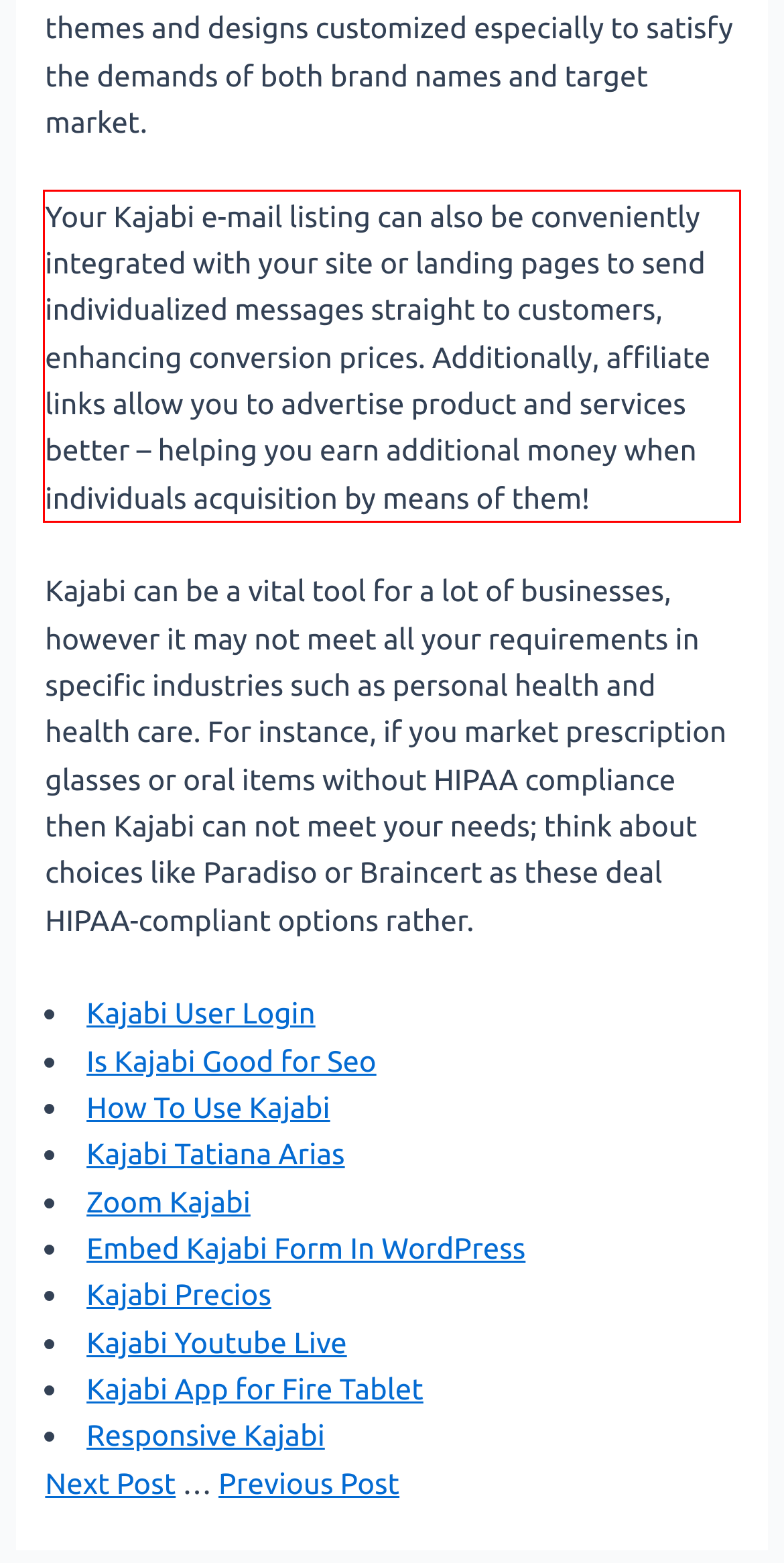Identify the red bounding box in the webpage screenshot and perform OCR to generate the text content enclosed.

Your Kajabi e-mail listing can also be conveniently integrated with your site or landing pages to send individualized messages straight to customers, enhancing conversion prices. Additionally, affiliate links allow you to advertise product and services better – helping you earn additional money when individuals acquisition by means of them!